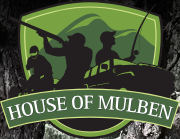Where are the countryside experiences offered?
Based on the screenshot, give a detailed explanation to answer the question.

The logo of House of Mulben emphasizes options for stag parties and various countryside experiences, which are offered in Scotland, highlighting the Scottish outdoors as a destination for adventure and fun.